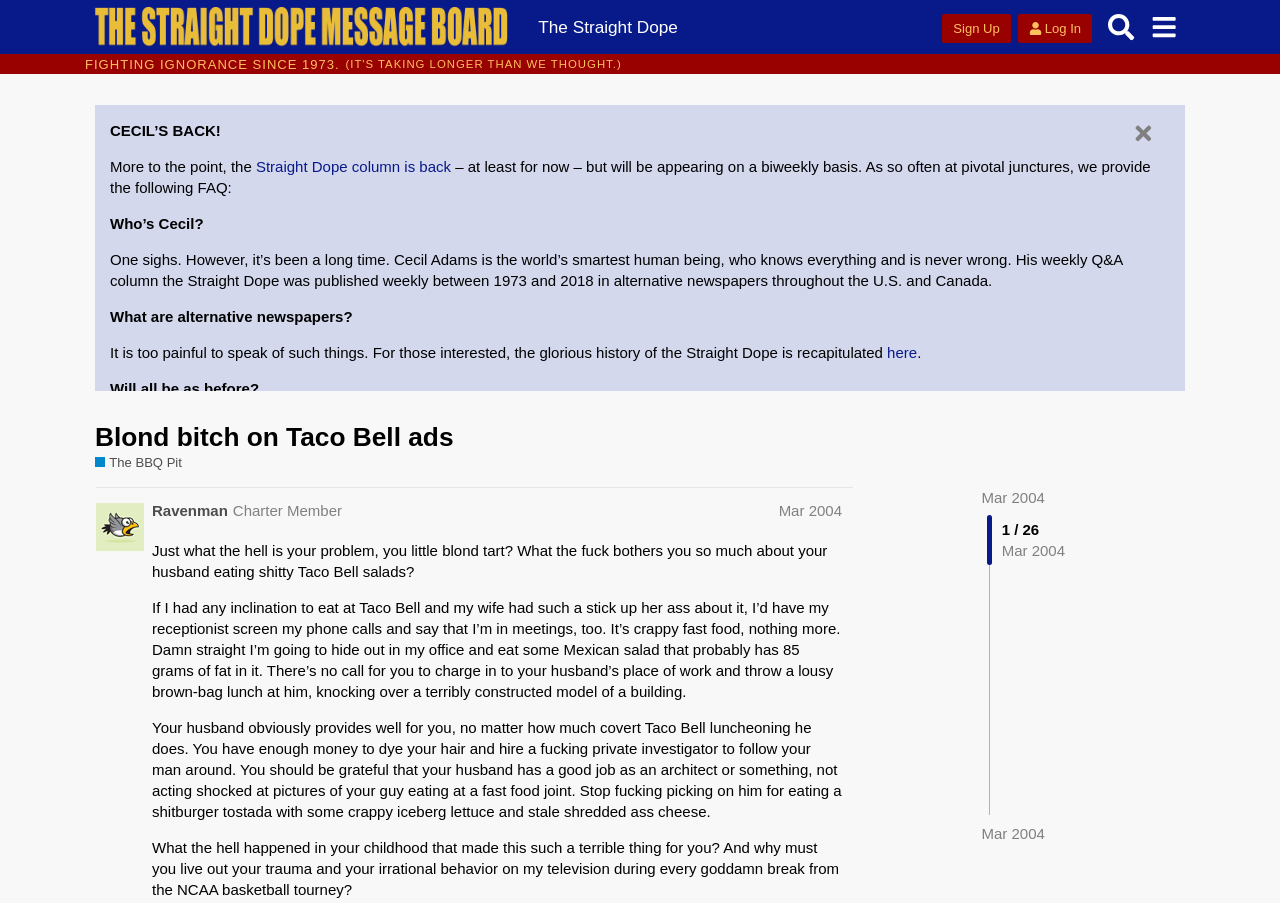Please identify the bounding box coordinates of the element's region that should be clicked to execute the following instruction: "Click the 'Log In' button". The bounding box coordinates must be four float numbers between 0 and 1, i.e., [left, top, right, bottom].

[0.795, 0.016, 0.853, 0.048]